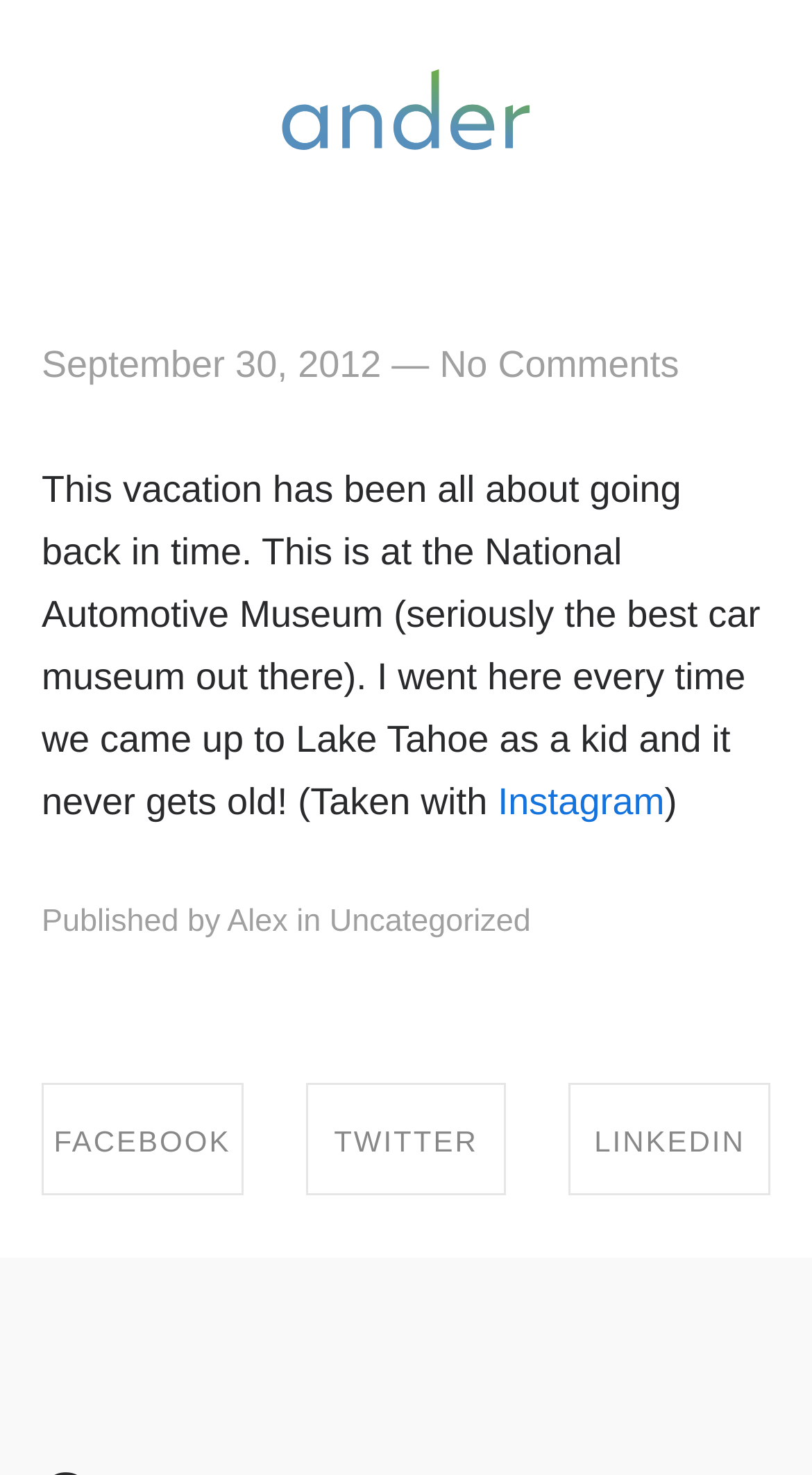Identify the bounding box of the HTML element described as: "Share on Twitter".

[0.379, 0.812, 0.621, 0.888]